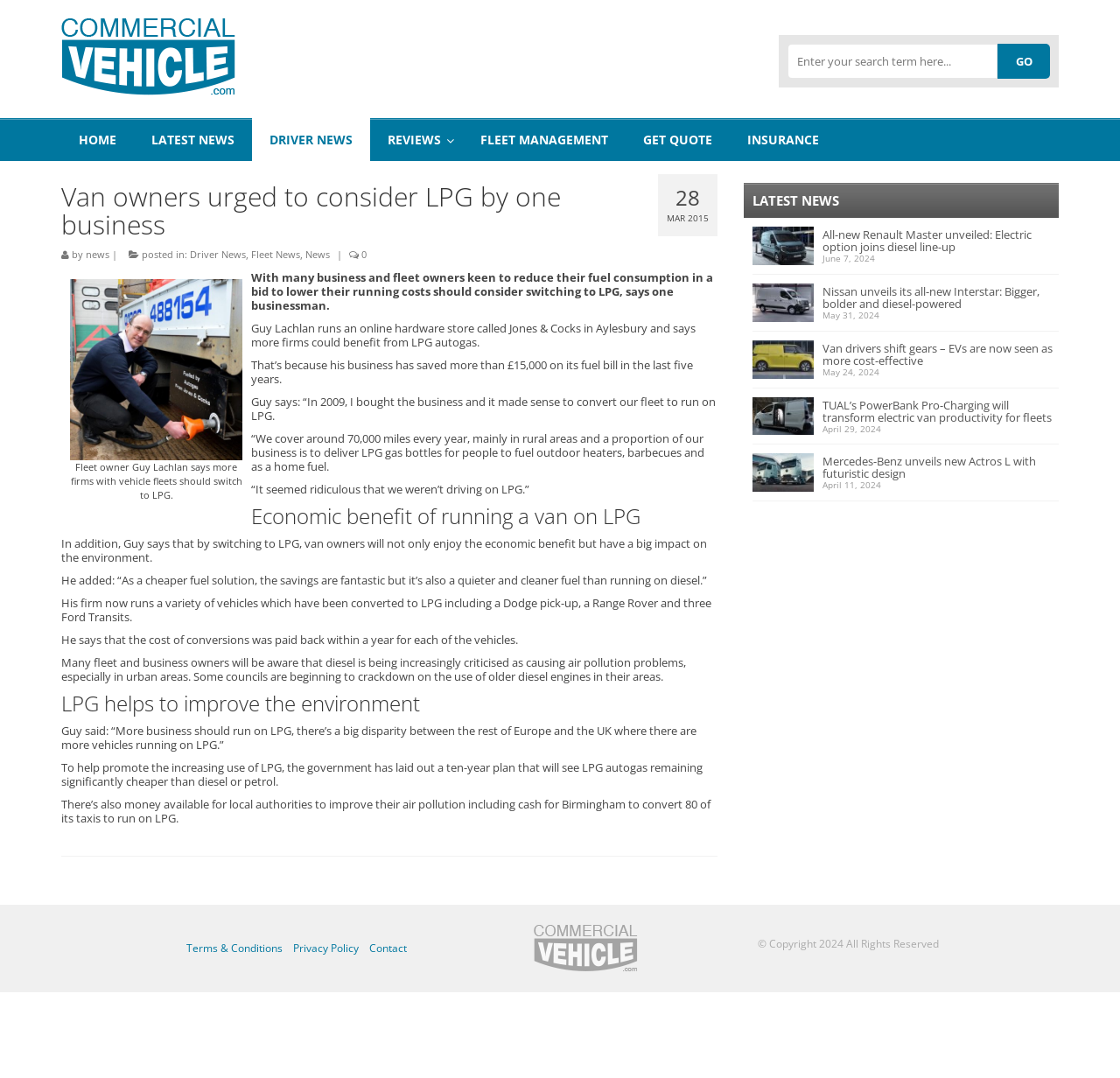Using the provided element description, identify the bounding box coordinates as (top-left x, top-left y, bottom-right x, bottom-right y). Ensure all values are between 0 and 1. Description: GO

[0.891, 0.041, 0.938, 0.073]